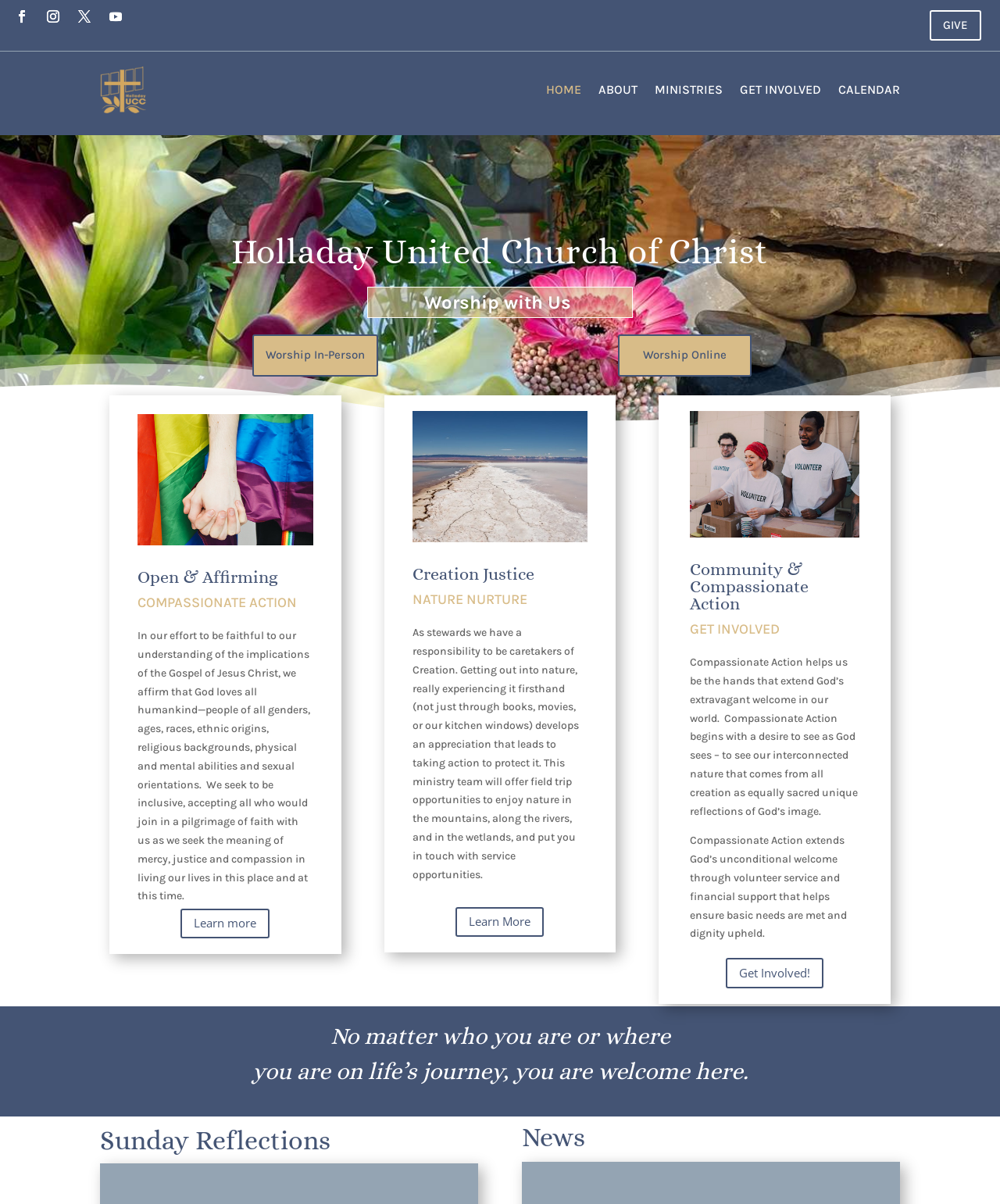Determine the bounding box coordinates of the clickable region to carry out the instruction: "Click the GIVE $ link".

[0.93, 0.009, 0.981, 0.034]